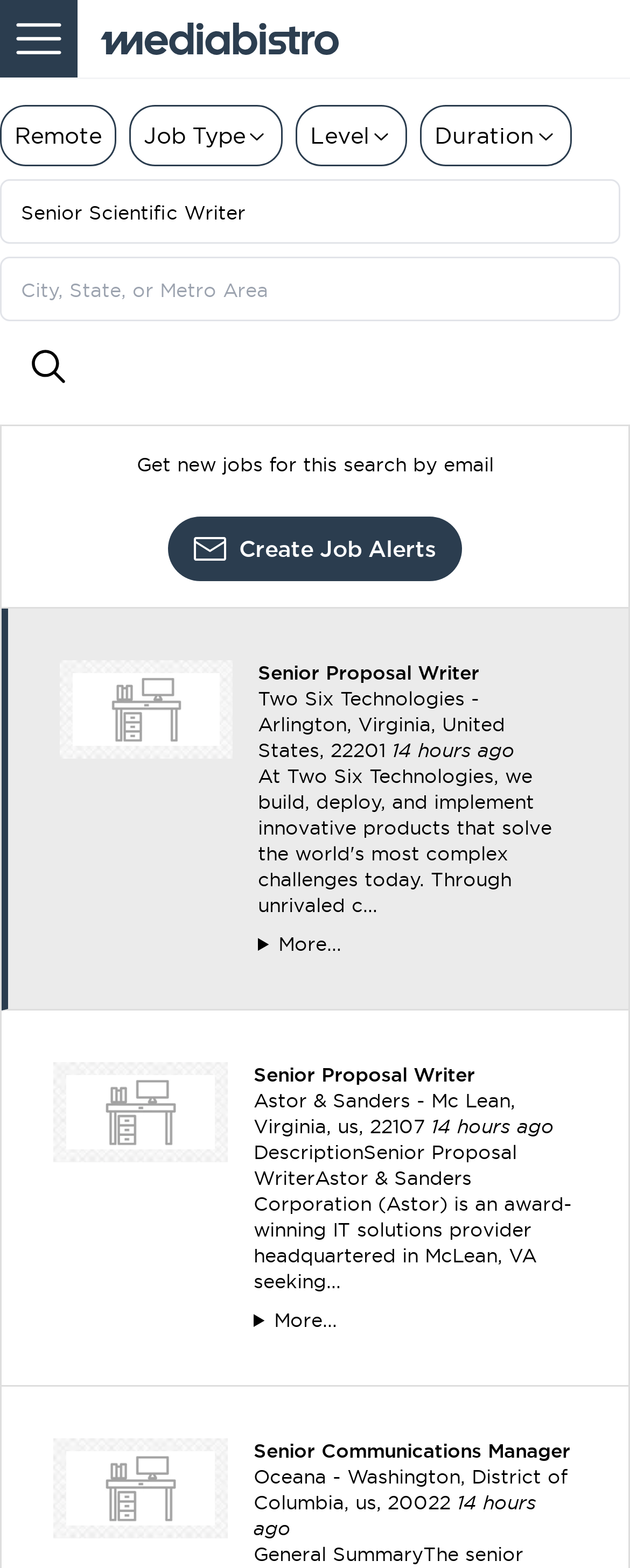Pinpoint the bounding box coordinates of the clickable element needed to complete the instruction: "Open main menu". The coordinates should be provided as four float numbers between 0 and 1: [left, top, right, bottom].

[0.0, 0.0, 0.123, 0.049]